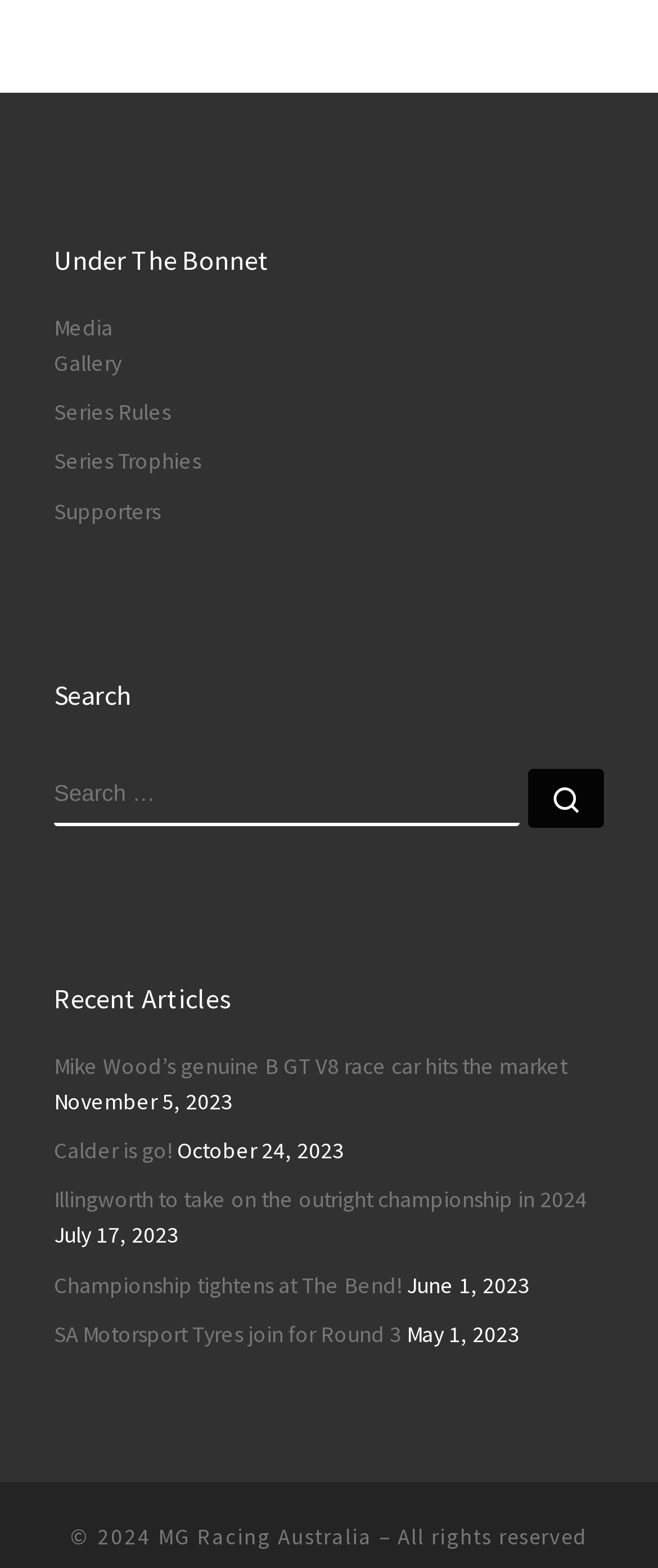Identify the bounding box coordinates of the element that should be clicked to fulfill this task: "Visit MG Racing Australia website". The coordinates should be provided as four float numbers between 0 and 1, i.e., [left, top, right, bottom].

[0.24, 0.971, 0.565, 0.989]